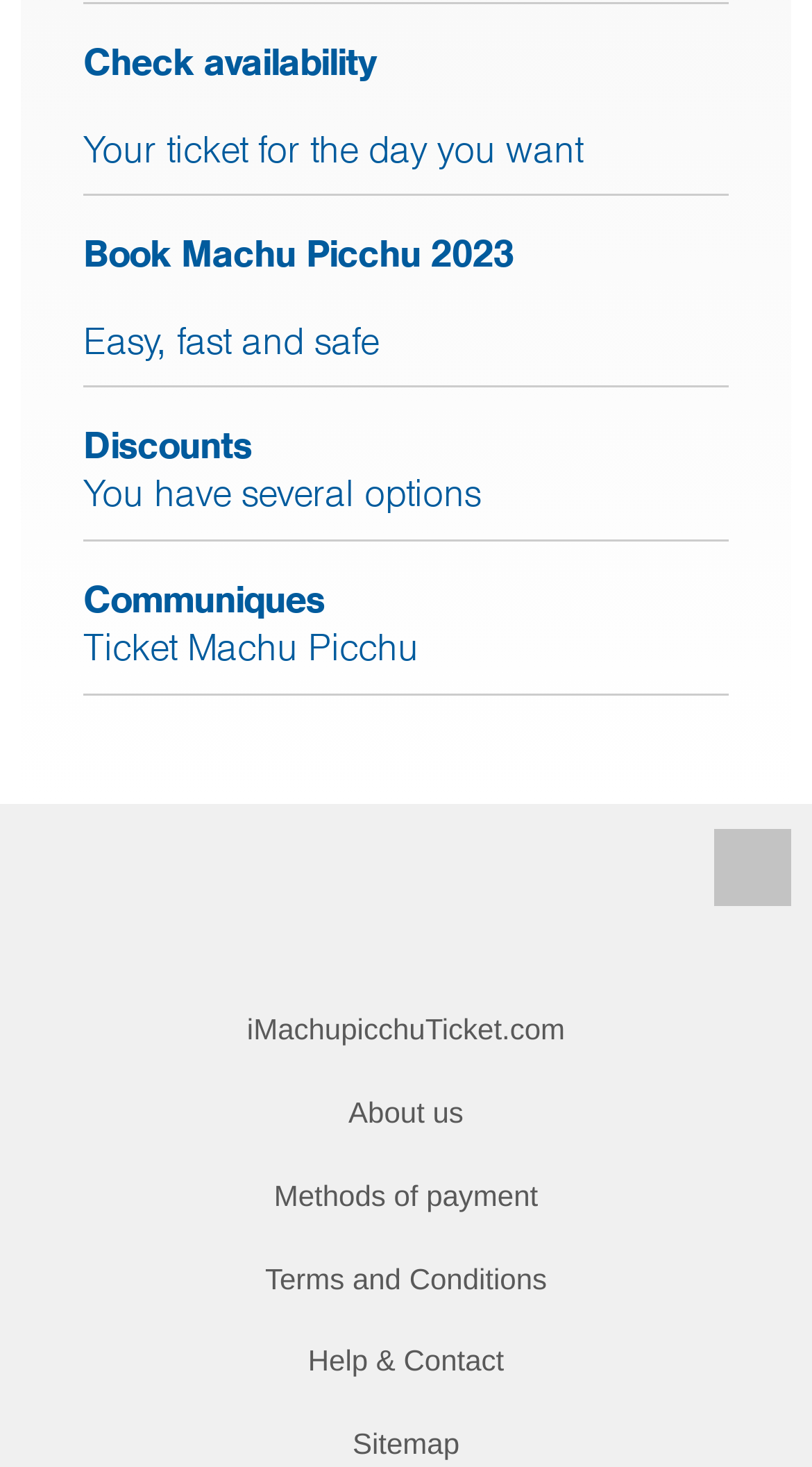What is the name of the website?
Using the image as a reference, deliver a detailed and thorough answer to the question.

The website's name can be found in the menu item 'iMachupicchuTicket.com', which is located at the bottom of the webpage.